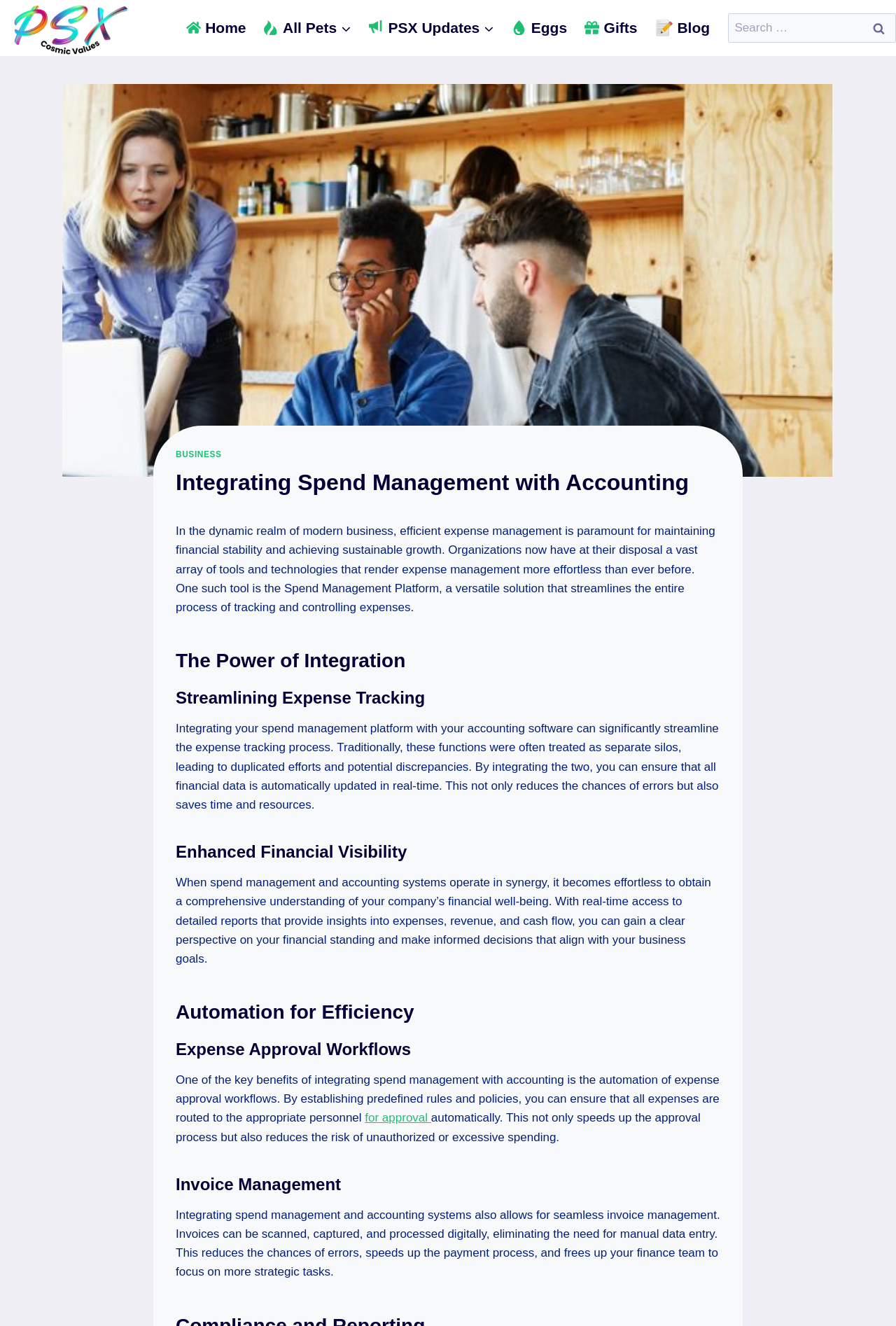Identify the bounding box coordinates for the element that needs to be clicked to fulfill this instruction: "Click the 'Blog' link". Provide the coordinates in the format of four float numbers between 0 and 1: [left, top, right, bottom].

[0.721, 0.006, 0.802, 0.037]